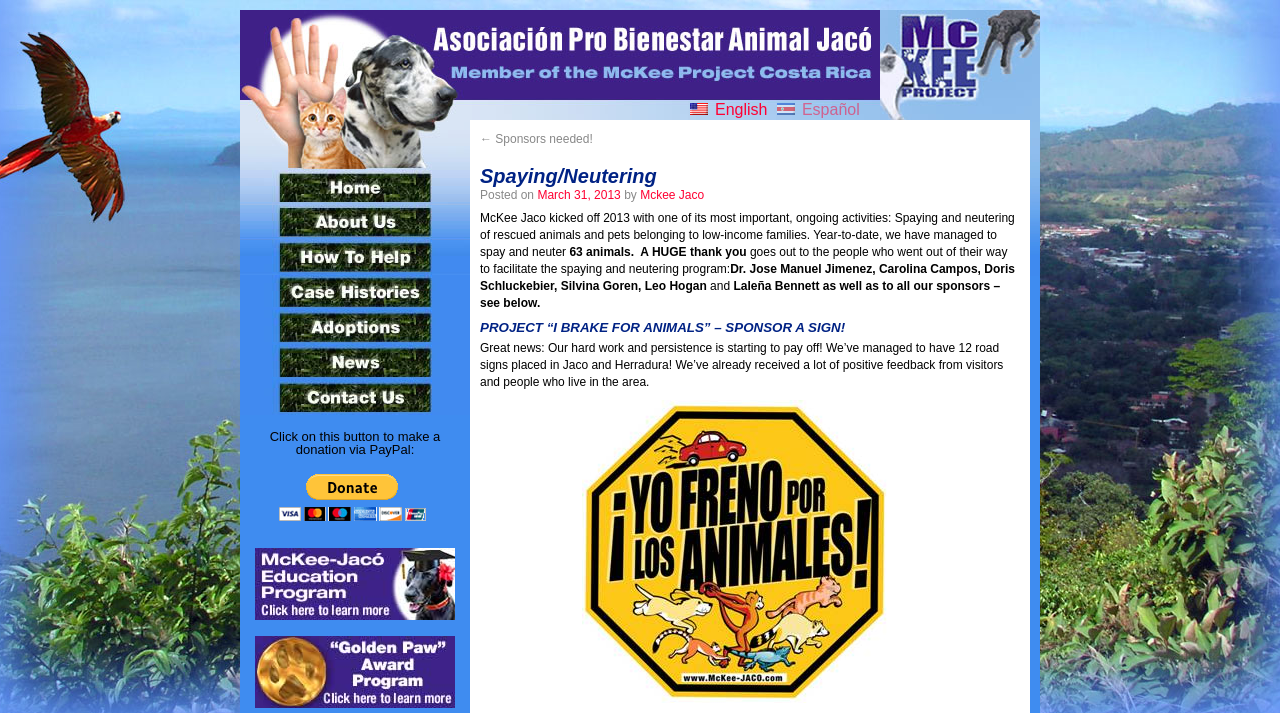How many road signs have been placed in Jaco and Herradura?
With the help of the image, please provide a detailed response to the question.

The number of road signs placed can be found in the text 'We’ve managed to have 12 road signs placed in Jaco and Herradura!'.